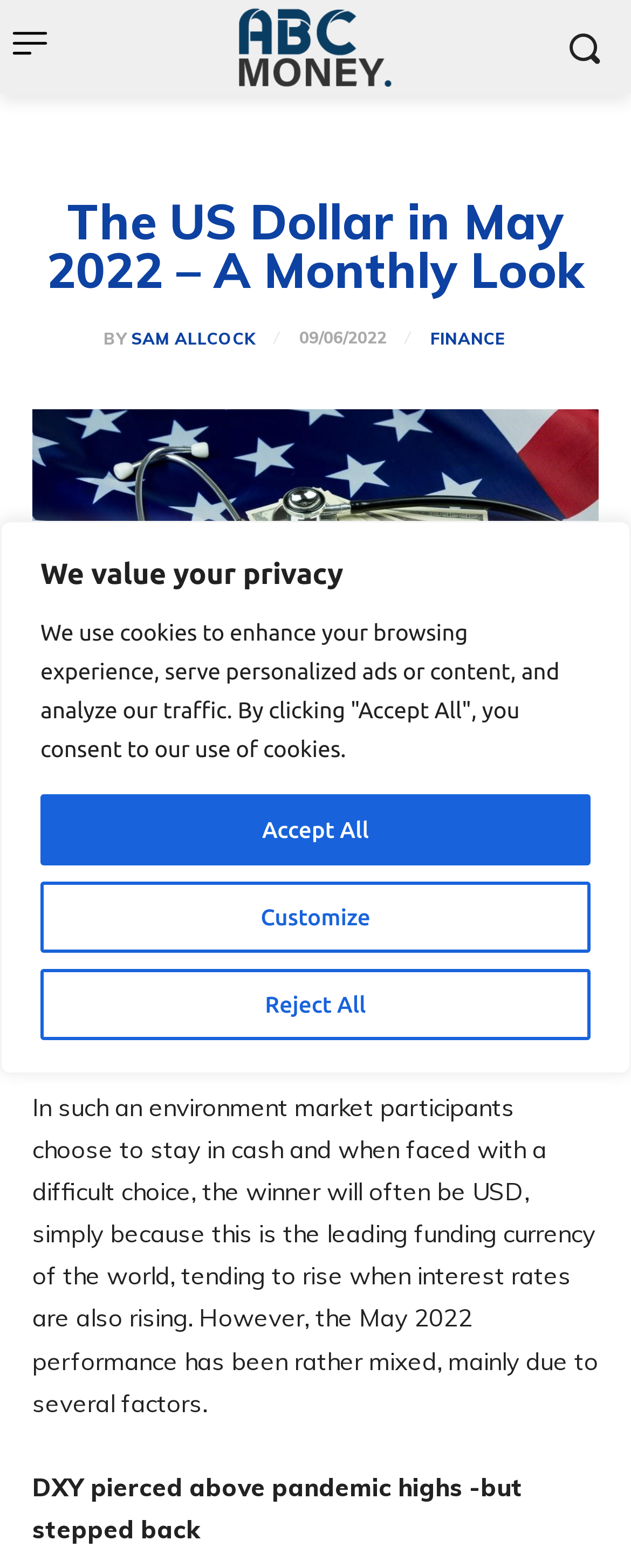Determine the bounding box coordinates (top-left x, top-left y, bottom-right x, bottom-right y) of the UI element described in the following text: Finance

[0.682, 0.211, 0.8, 0.221]